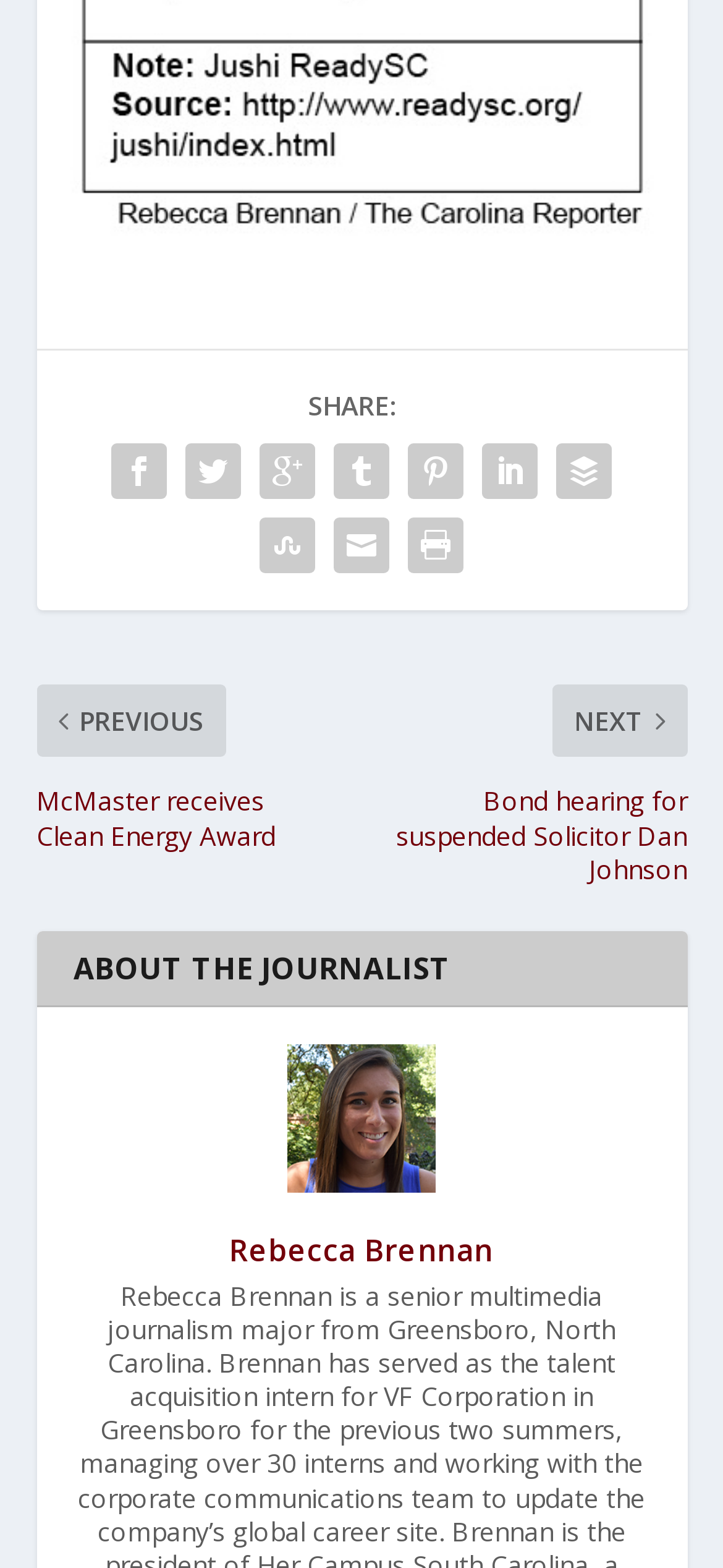Locate the bounding box coordinates of the clickable region to complete the following instruction: "View Rebecca Brennan's profile."

[0.317, 0.784, 0.683, 0.81]